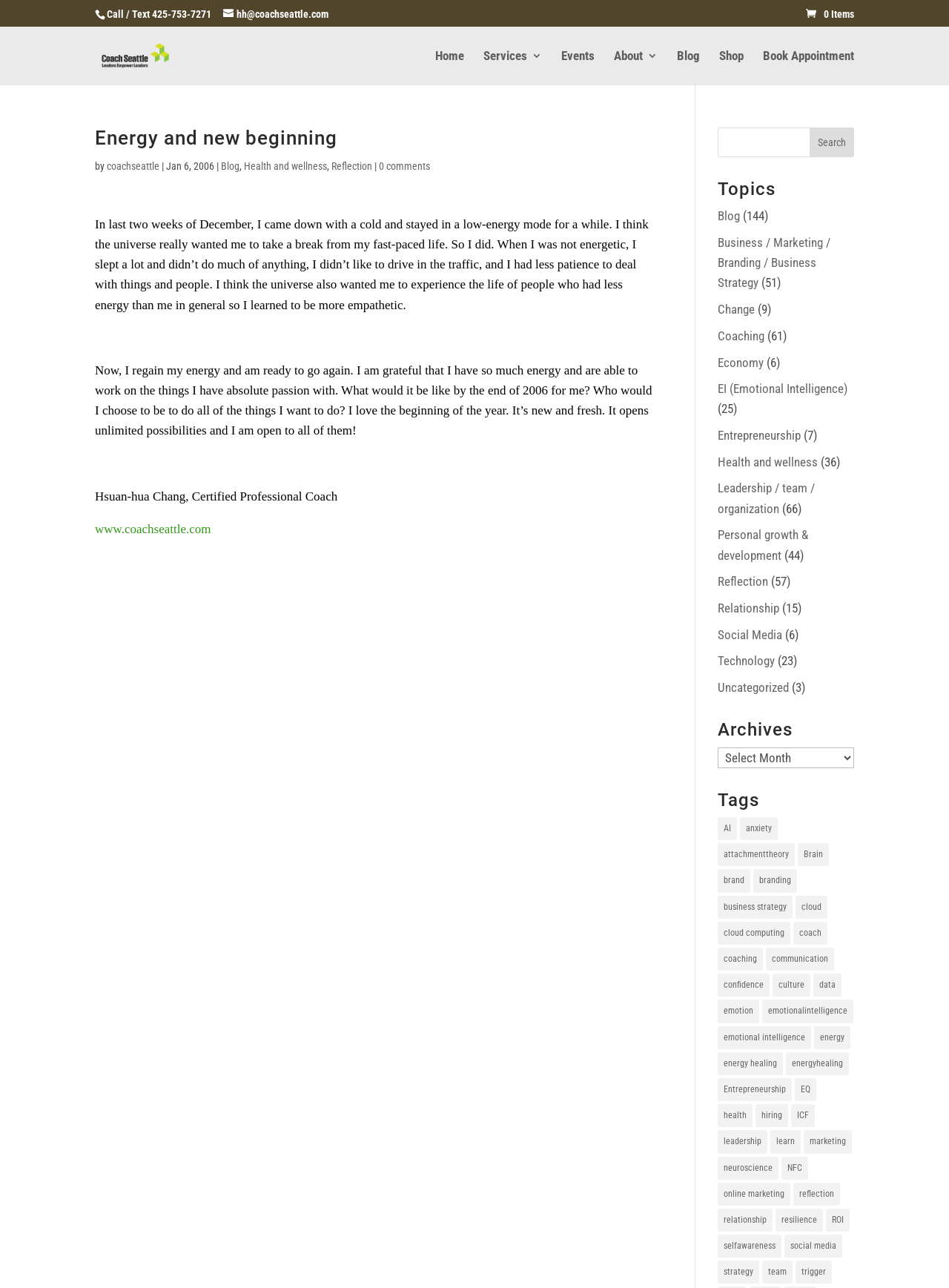Specify the bounding box coordinates of the region I need to click to perform the following instruction: "Click on the 'Contact Now' button". The coordinates must be four float numbers in the range of 0 to 1, i.e., [left, top, right, bottom].

None